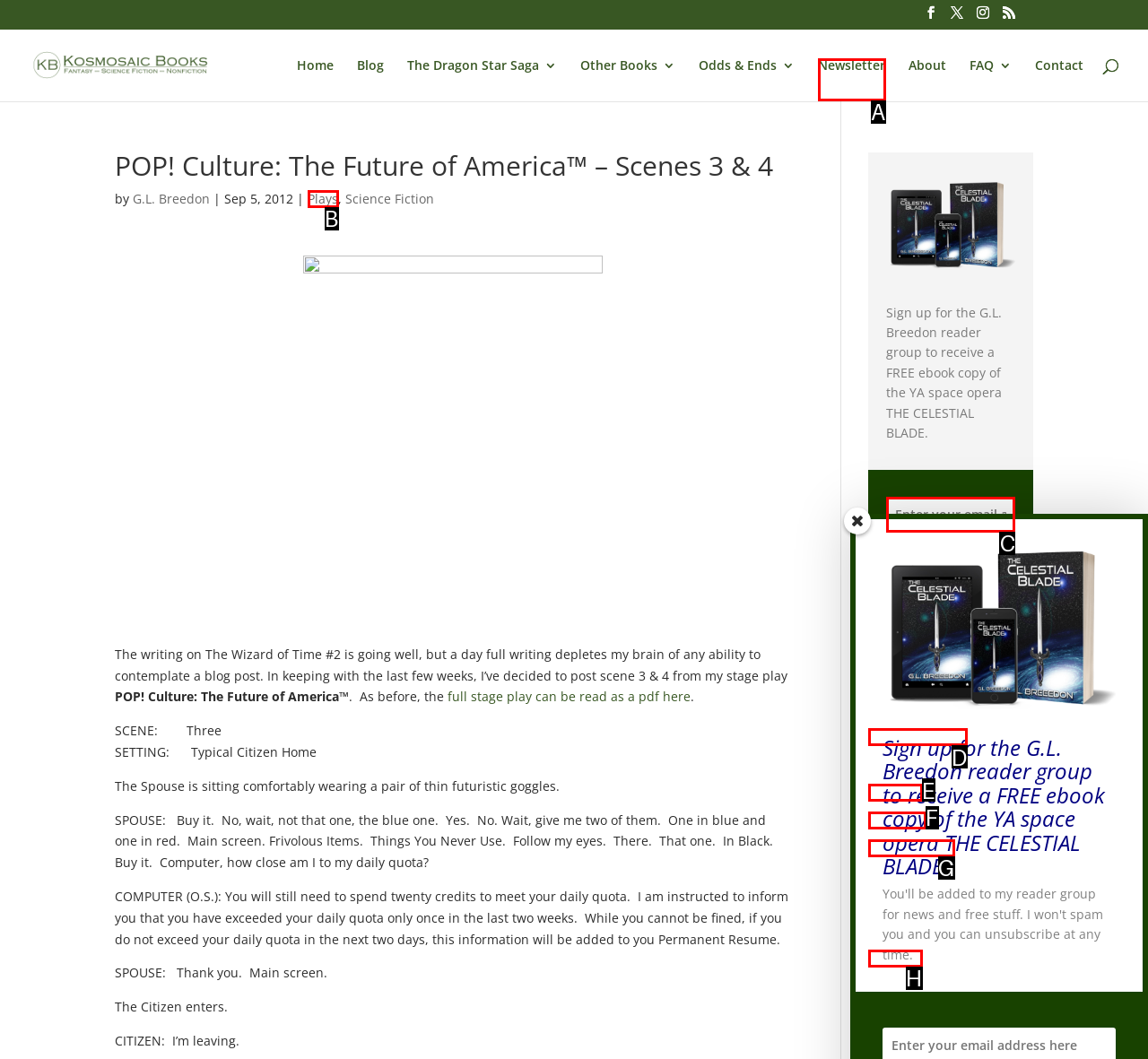Match the following description to a UI element: Newsletter
Provide the letter of the matching option directly.

A